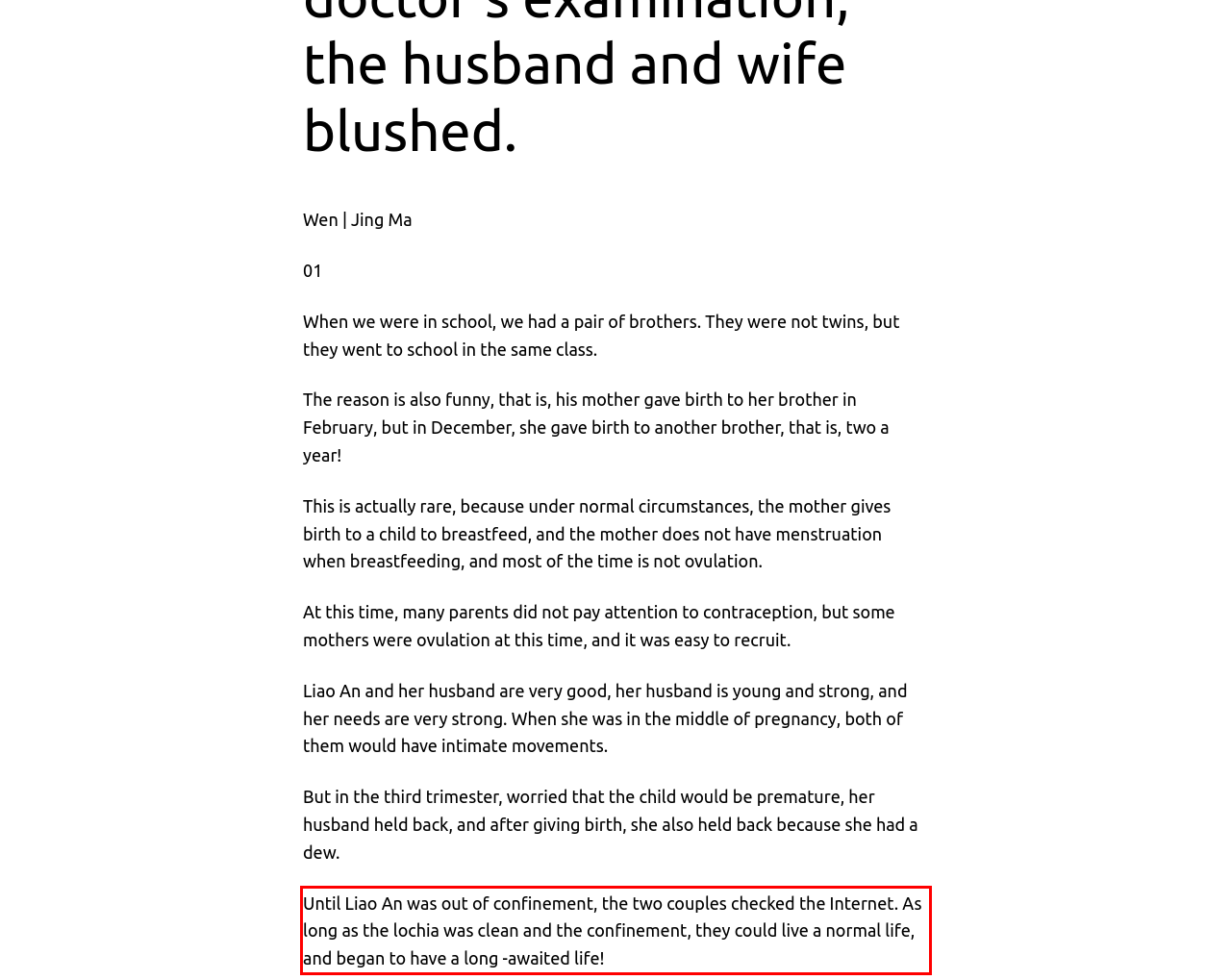There is a UI element on the webpage screenshot marked by a red bounding box. Extract and generate the text content from within this red box.

Until Liao An was out of confinement, the two couples checked the Internet. As long as the lochia was clean and the confinement, they could live a normal life, and began to have a long -awaited life!